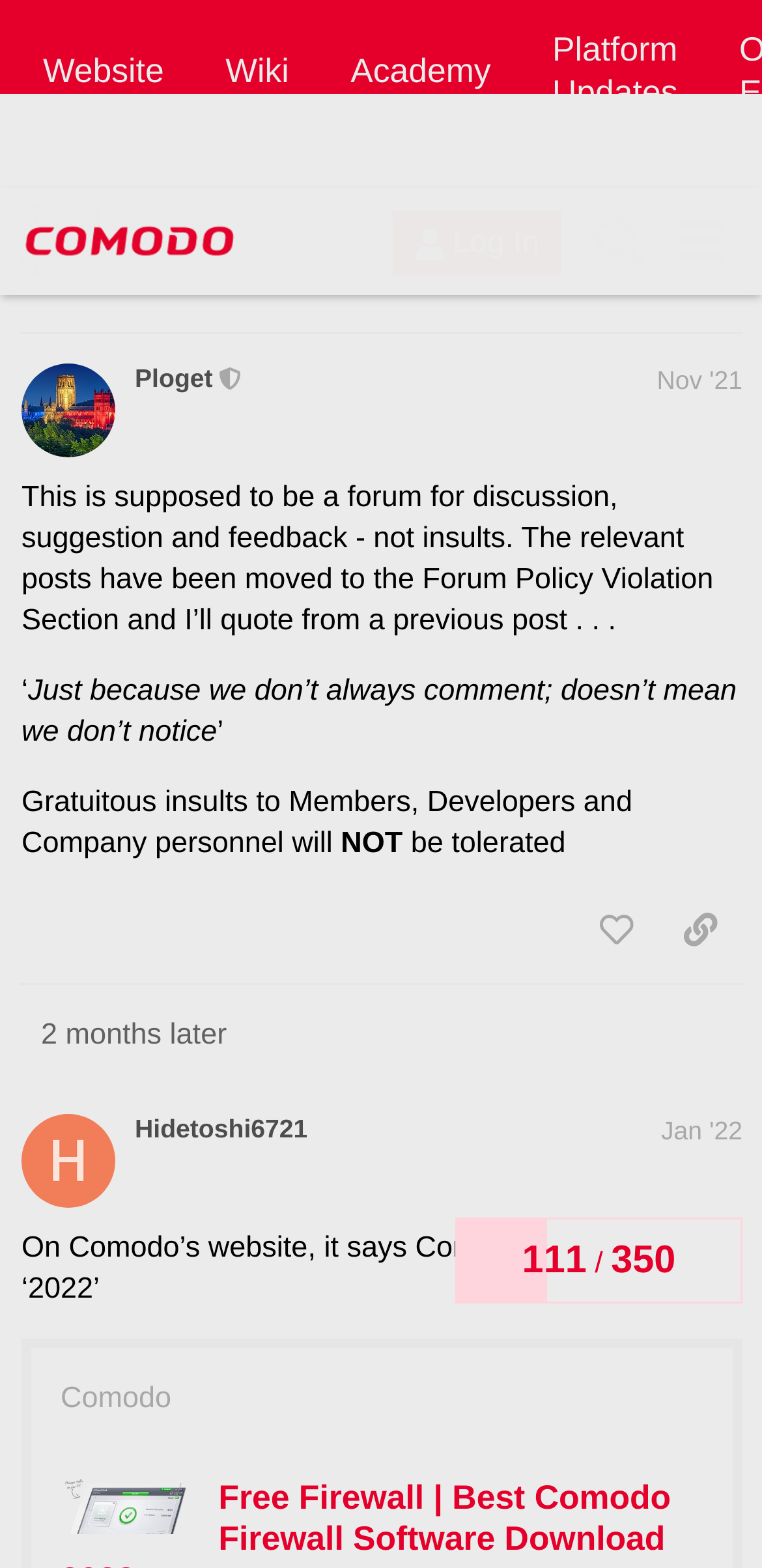Could you identify the text that serves as the heading for this webpage?

Questions regarding development of CIS